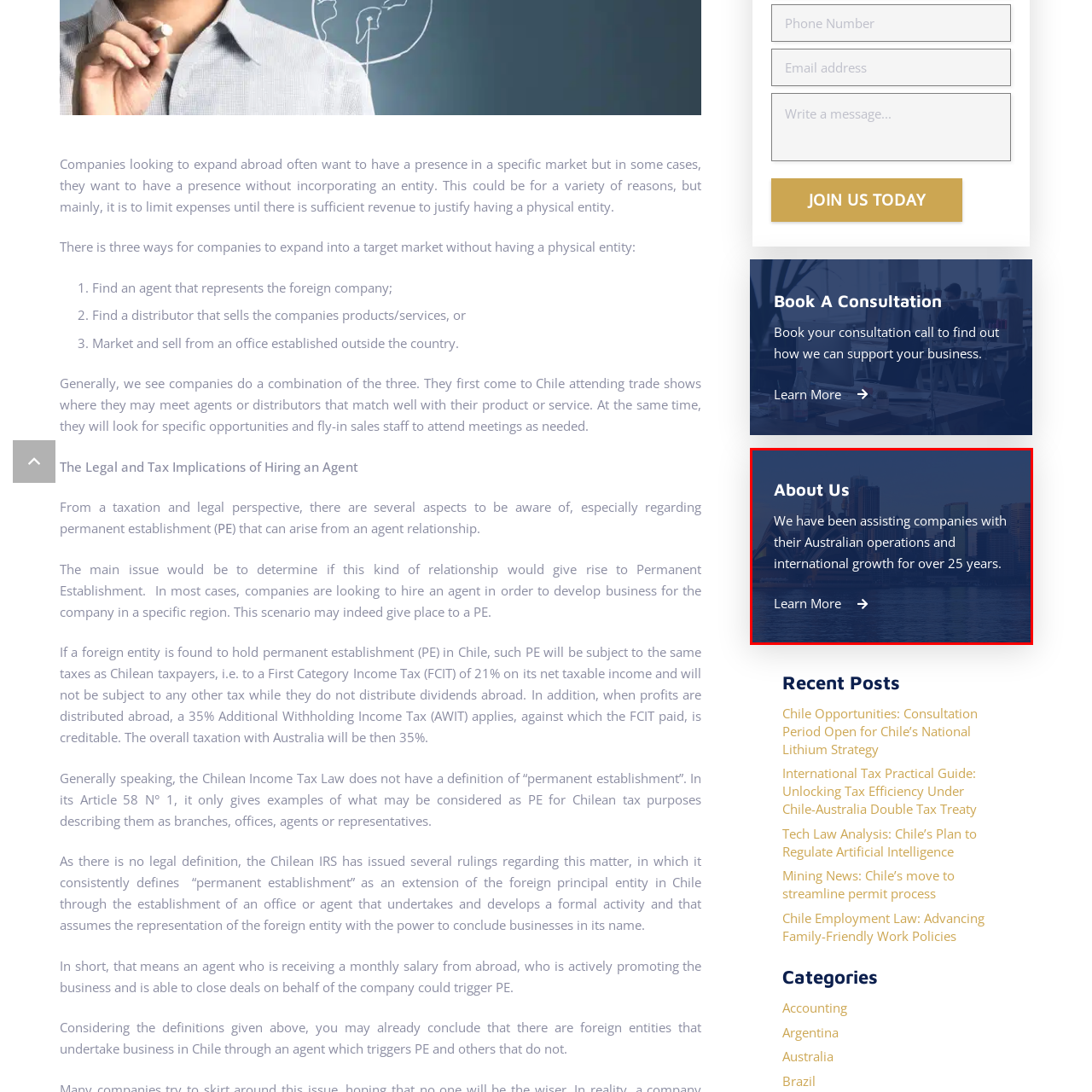Examine the area within the red bounding box and answer the following question using a single word or phrase:
What is the purpose of the 'Learn More' invitation?

To obtain additional information